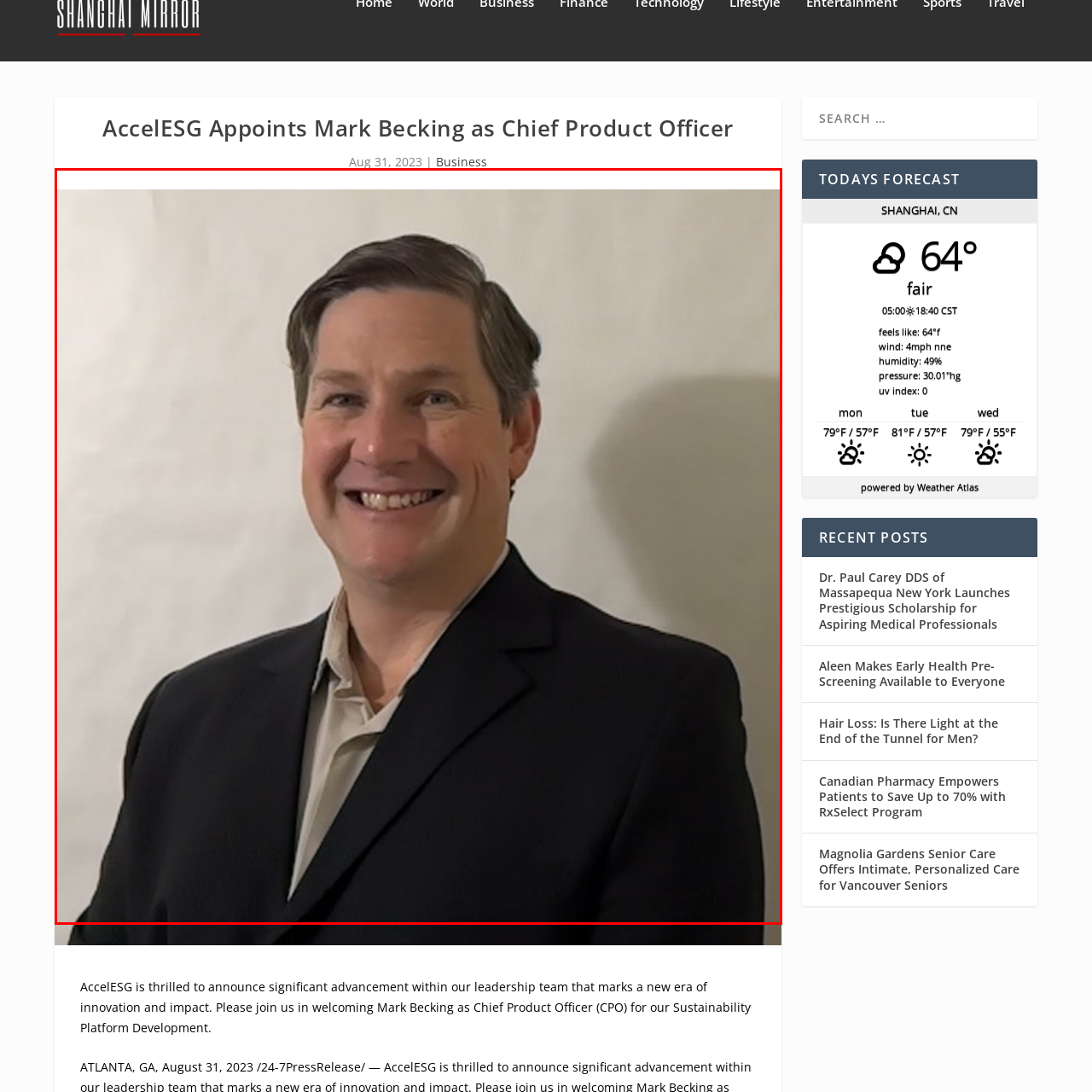What is the background of the image?
Examine the image highlighted by the red bounding box and provide a thorough and detailed answer based on your observations.

The image features a neutral, softly lit background, which helps to enhance the subject's approachable demeanor and creates a professional atmosphere.